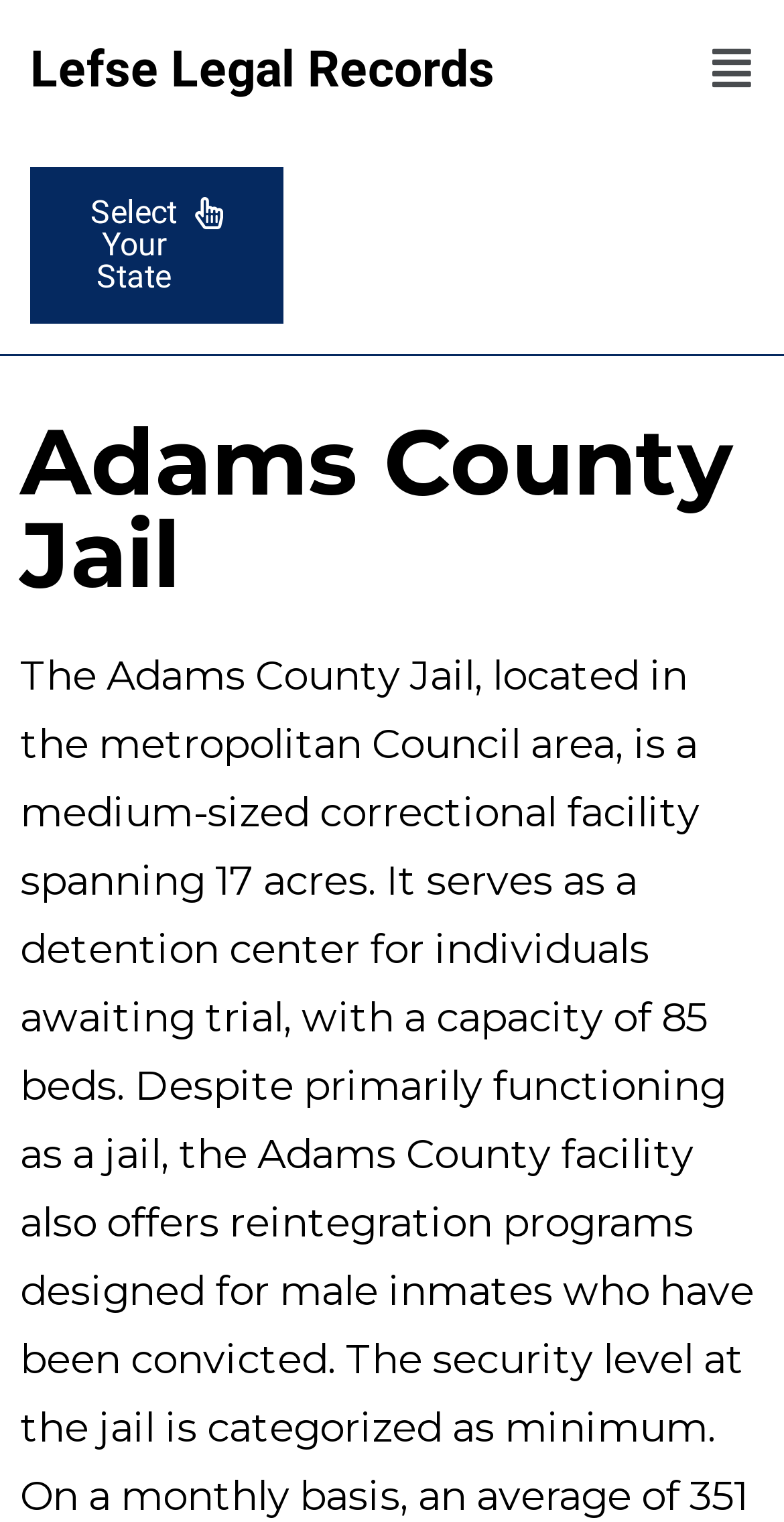Bounding box coordinates should be in the format (top-left x, top-left y, bottom-right x, bottom-right y) and all values should be floating point numbers between 0 and 1. Determine the bounding box coordinate for the UI element described as: Menu

[0.888, 0.02, 0.977, 0.071]